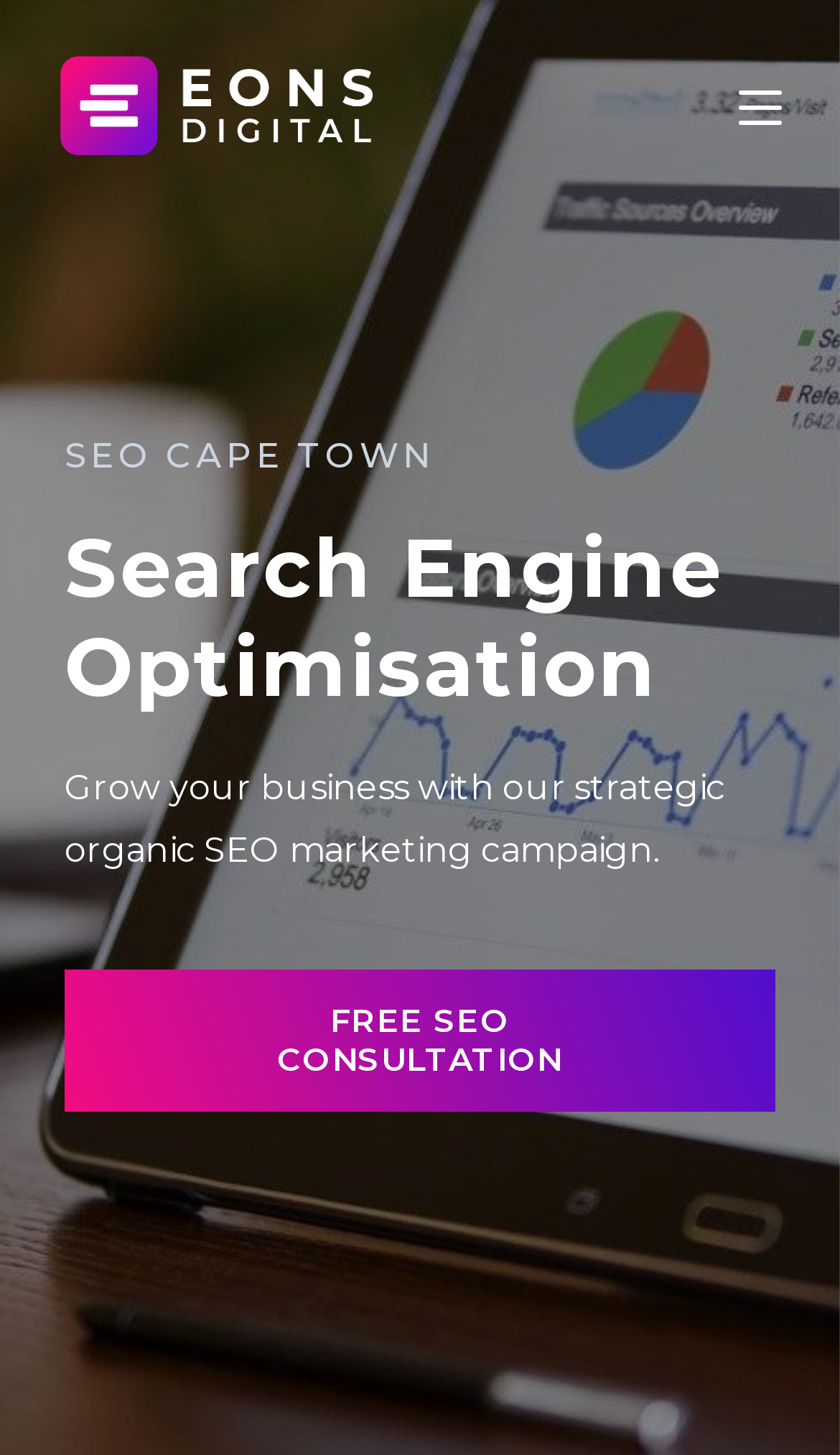What is the text of the webpage's headline?

SEO CAPE TOWN